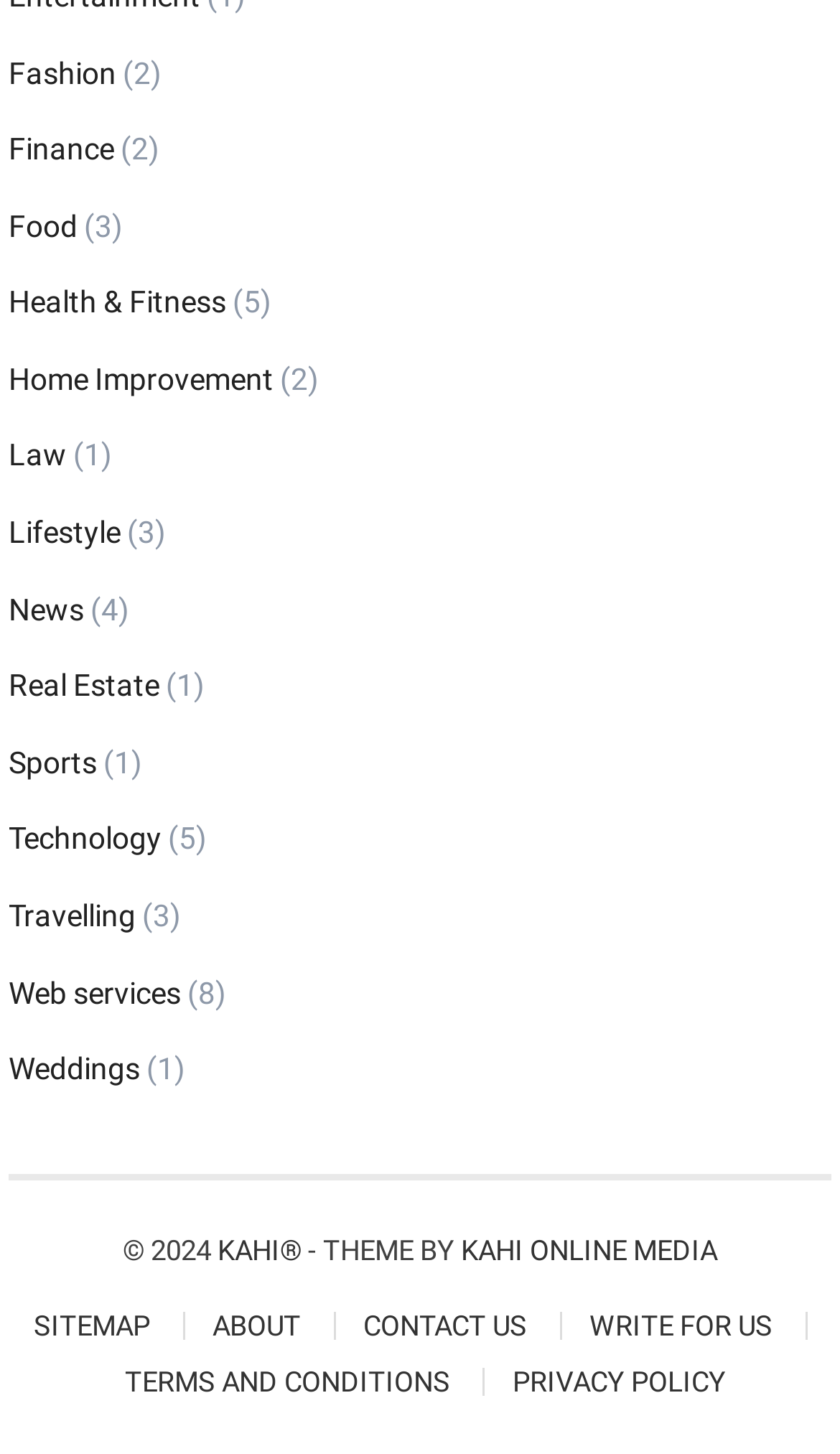Determine the bounding box coordinates of the clickable element to achieve the following action: 'Visit the Health & Fitness page'. Provide the coordinates as four float values between 0 and 1, formatted as [left, top, right, bottom].

[0.01, 0.196, 0.269, 0.22]